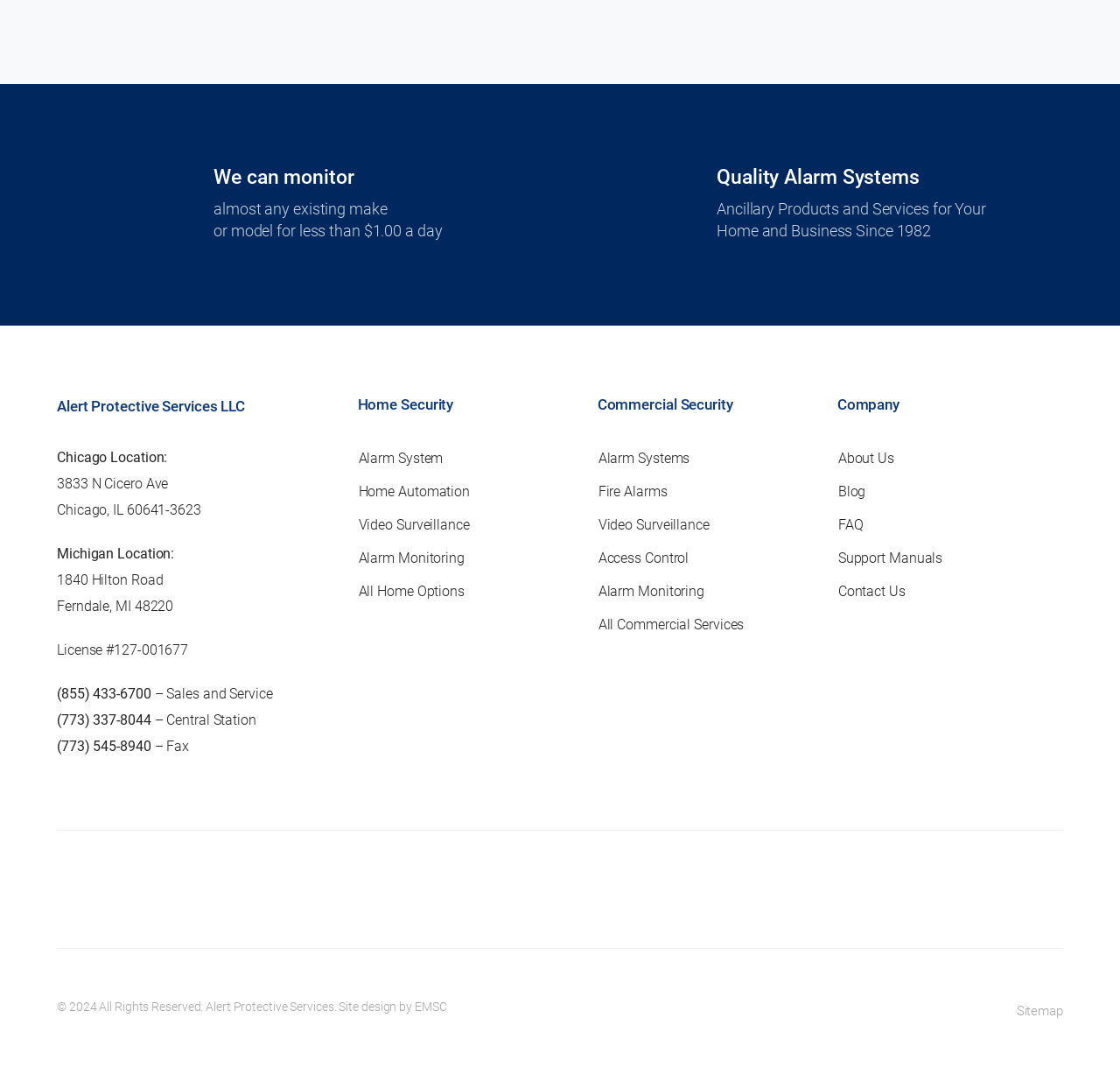What type of security systems are mentioned on the webpage?
Can you provide an in-depth and detailed response to the question?

I found the security system types 'Alarm Systems', 'Home Automation', and 'Video Surveillance' in the menu elements with bounding box coordinates [0.307, 0.398, 0.521, 0.58] and [0.521, 0.398, 0.735, 0.611]. These menus are part of the 'Home Security' and 'Commercial Security' sections, respectively.